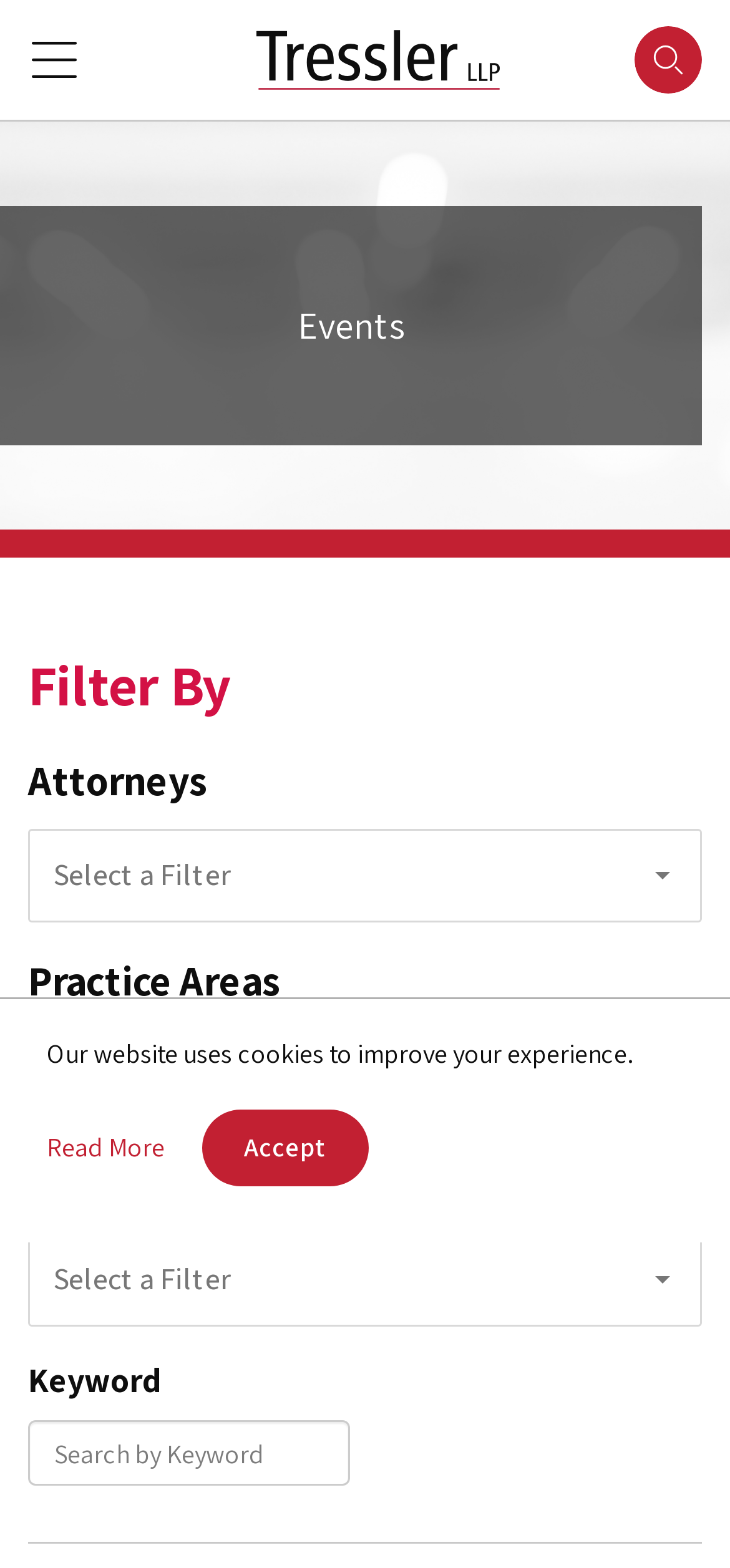Determine the bounding box coordinates of the UI element that matches the following description: "aria-label="homepage"". The coordinates should be four float numbers between 0 and 1 in the format [left, top, right, bottom].

[0.351, 0.019, 0.685, 0.057]